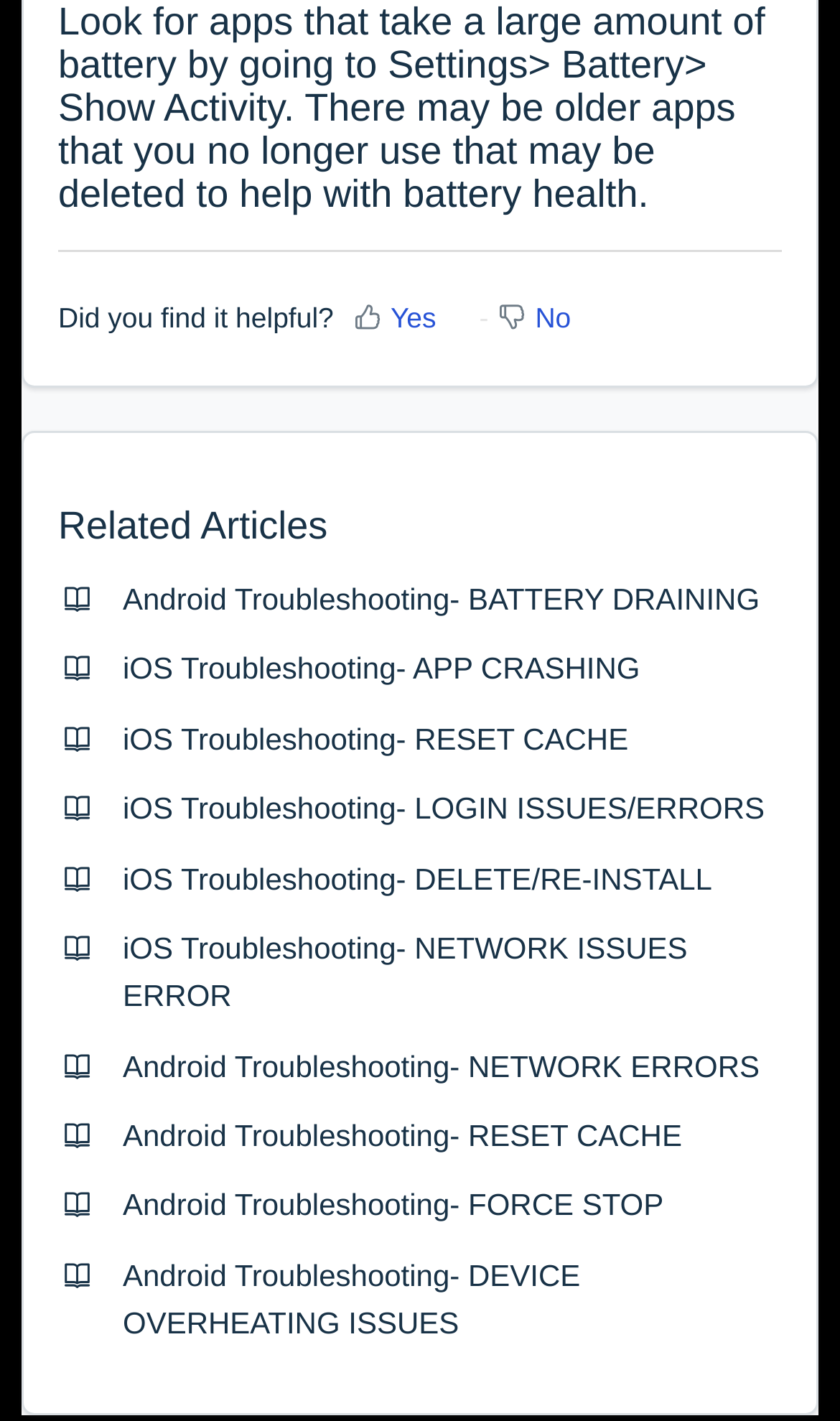Please identify the bounding box coordinates of where to click in order to follow the instruction: "Open 'iOS Troubleshooting- APP CRASHING'".

[0.146, 0.458, 0.762, 0.483]